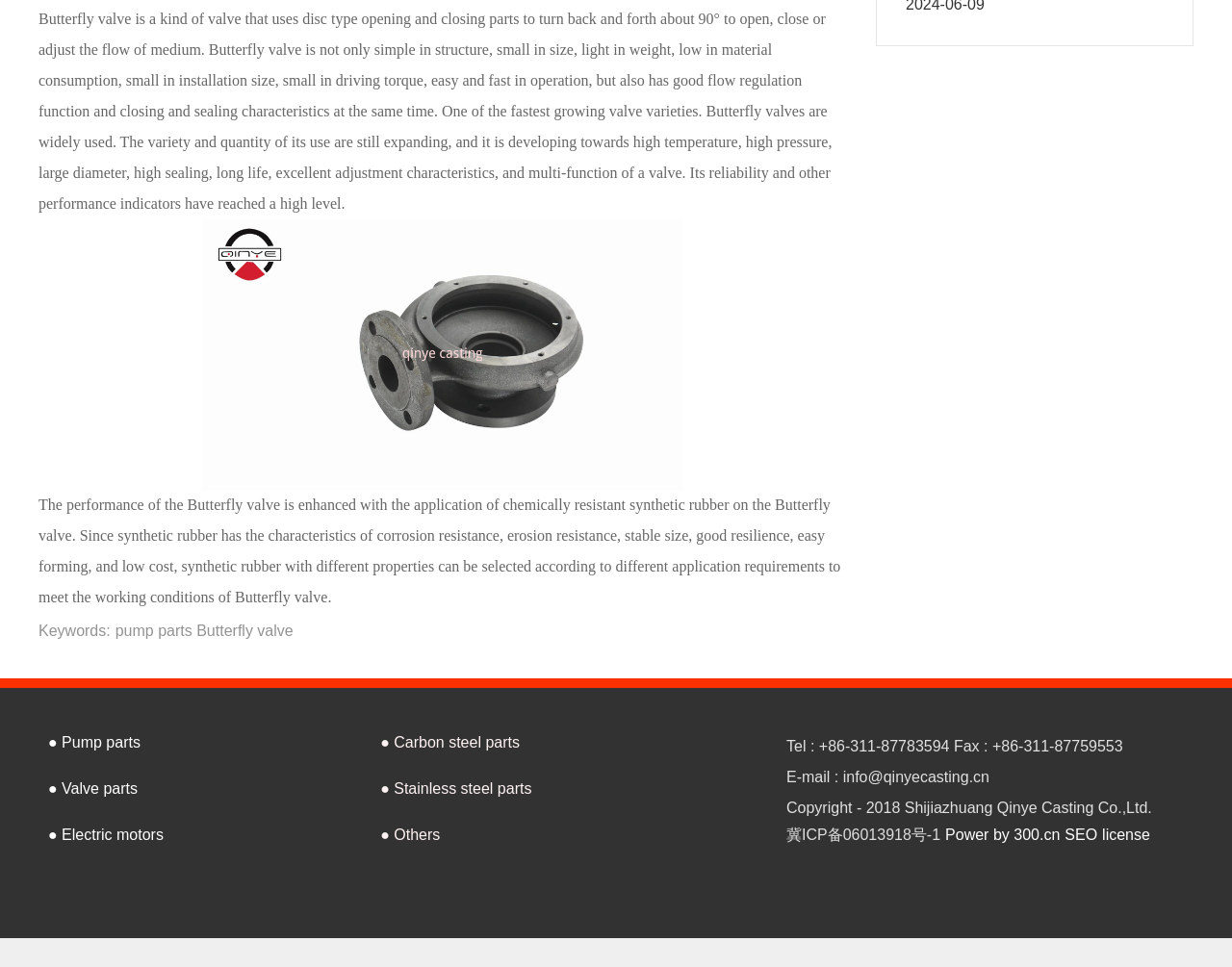From the webpage screenshot, identify the region described by ● Stainless steel parts. Provide the bounding box coordinates as (top-left x, top-left y, bottom-right x, bottom-right y), with each value being a floating point number between 0 and 1.

[0.309, 0.807, 0.432, 0.824]